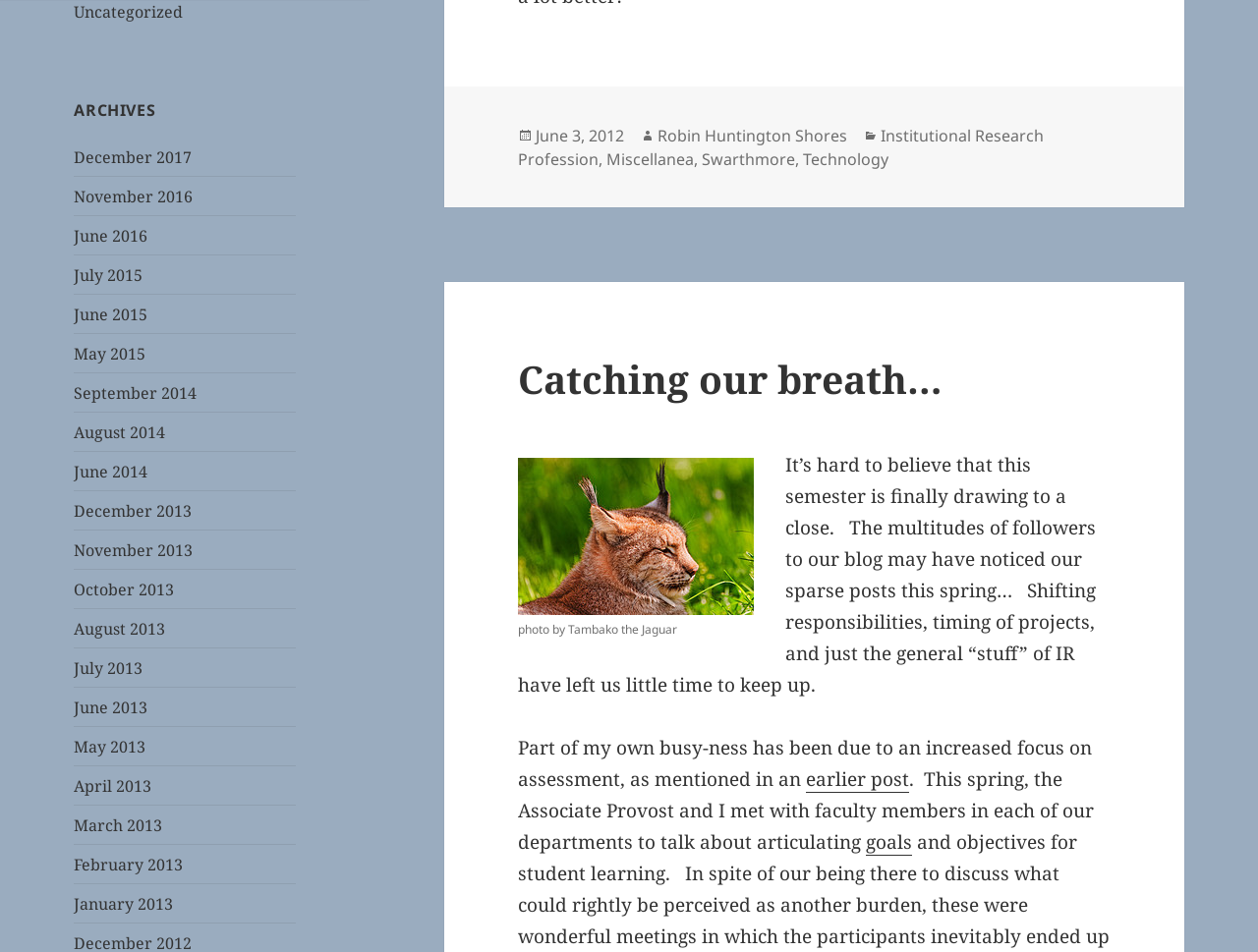Indicate the bounding box coordinates of the element that must be clicked to execute the instruction: "Check the author of the post". The coordinates should be given as four float numbers between 0 and 1, i.e., [left, top, right, bottom].

[0.523, 0.131, 0.673, 0.154]